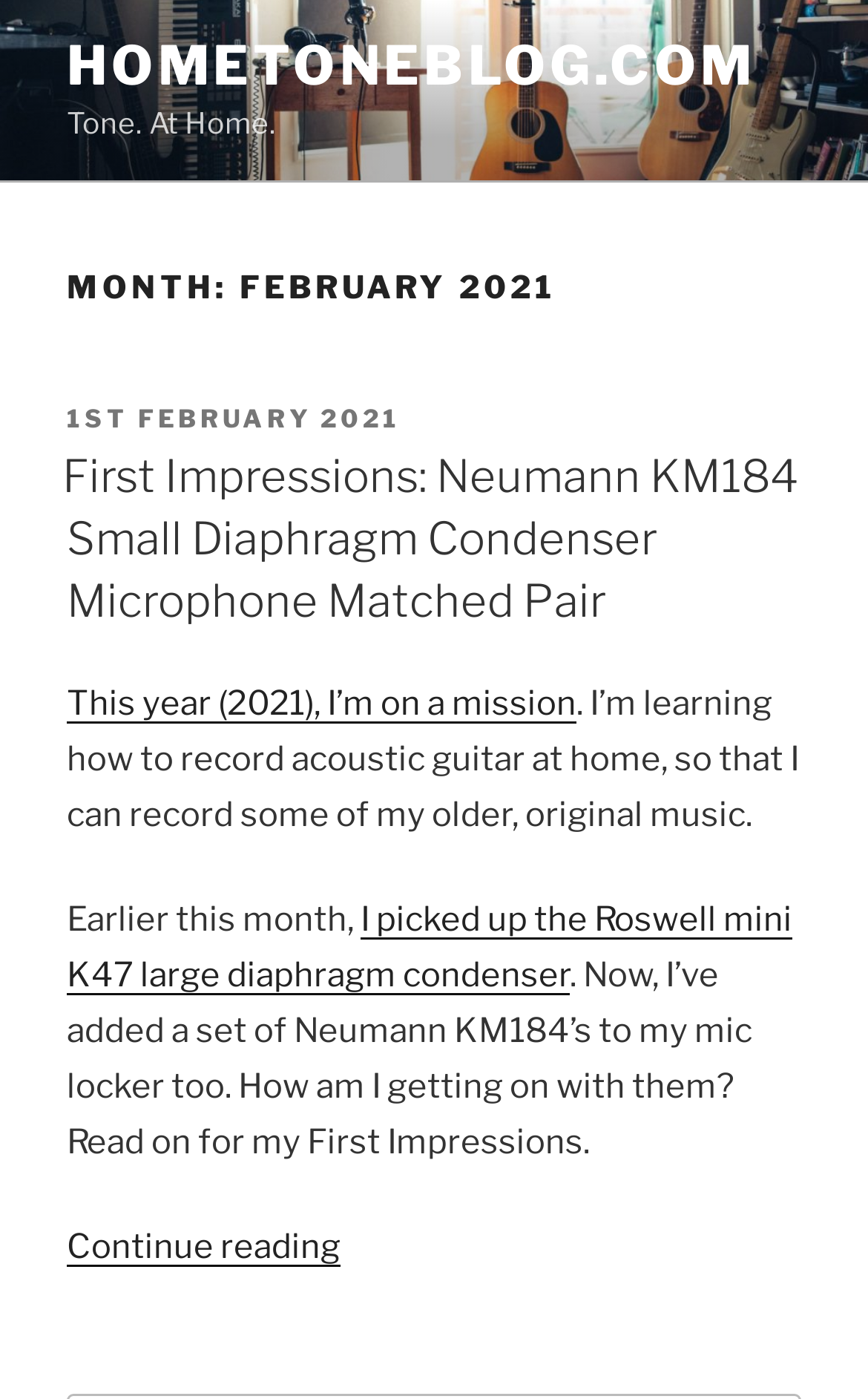How many microphones are mentioned in the blog post?
Please provide an in-depth and detailed response to the question.

I determined the answer by looking at the text elements mentioning two microphones: 'Neumann KM184' and 'Roswell mini K47'.